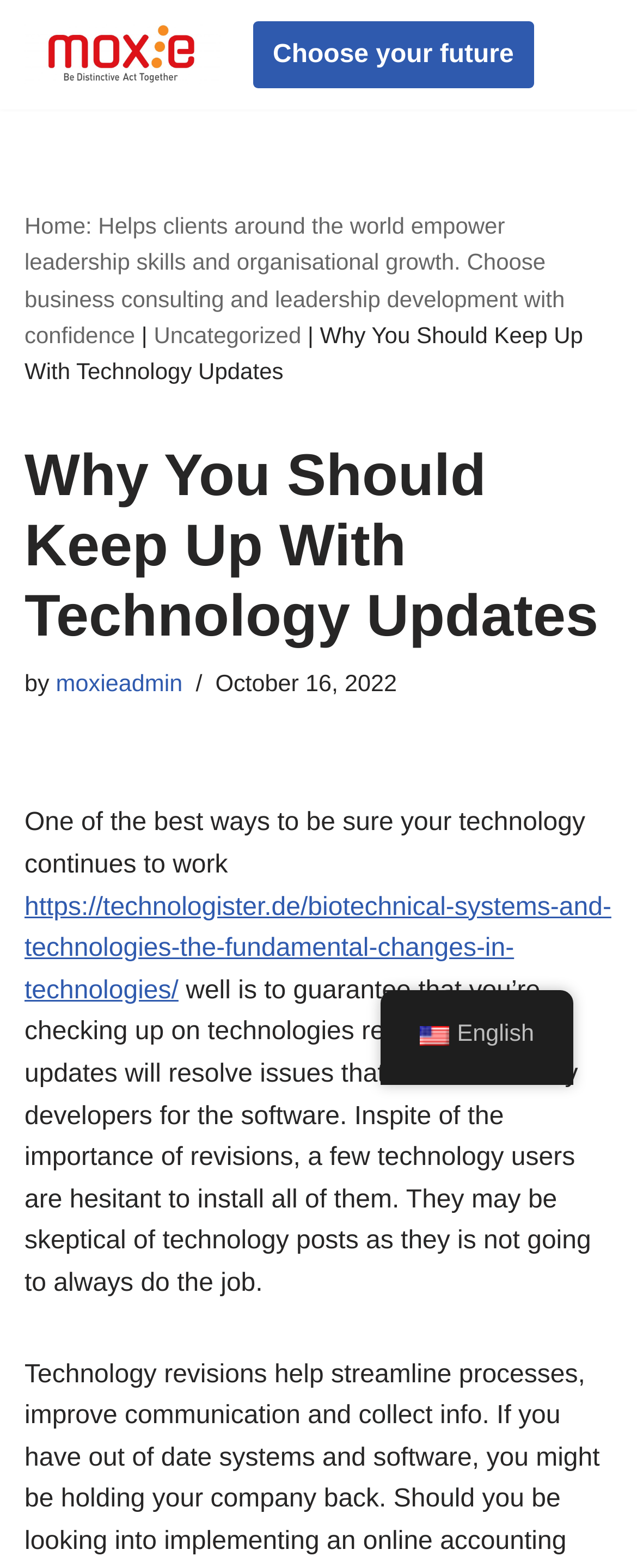Can you find and provide the main heading text of this webpage?

Why You Should Keep Up With Technology Updates